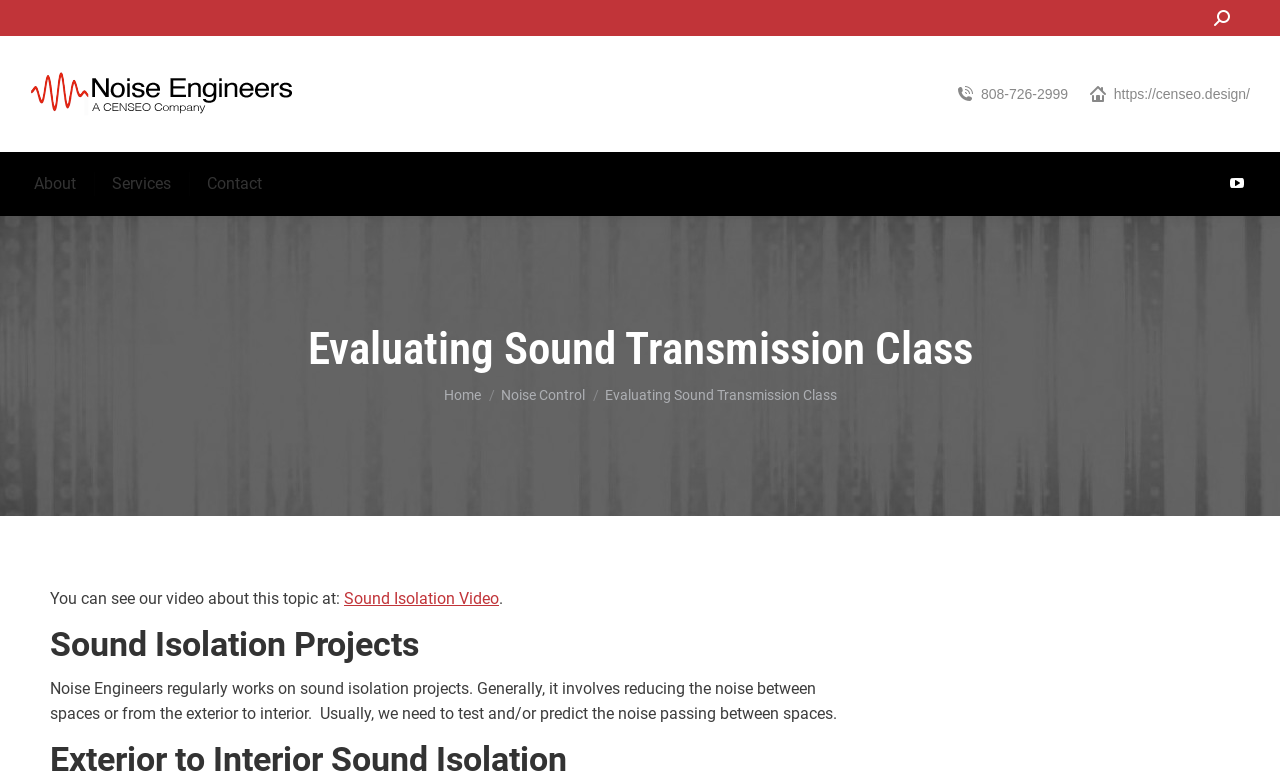Can you find the bounding box coordinates of the area I should click to execute the following instruction: "Visit the Home page"?

None